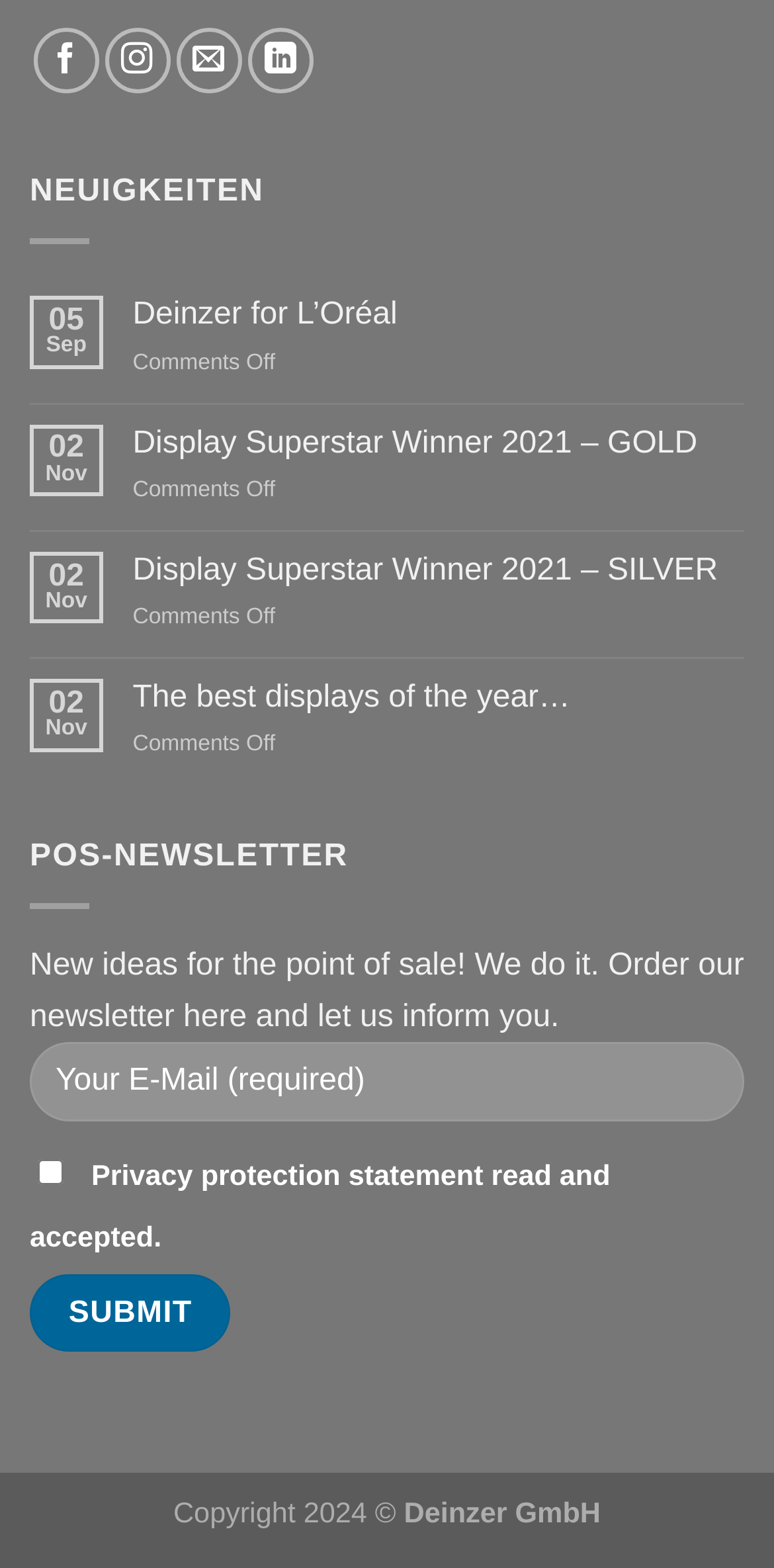How many comments are there on the second article?
By examining the image, provide a one-word or phrase answer.

Comments Off